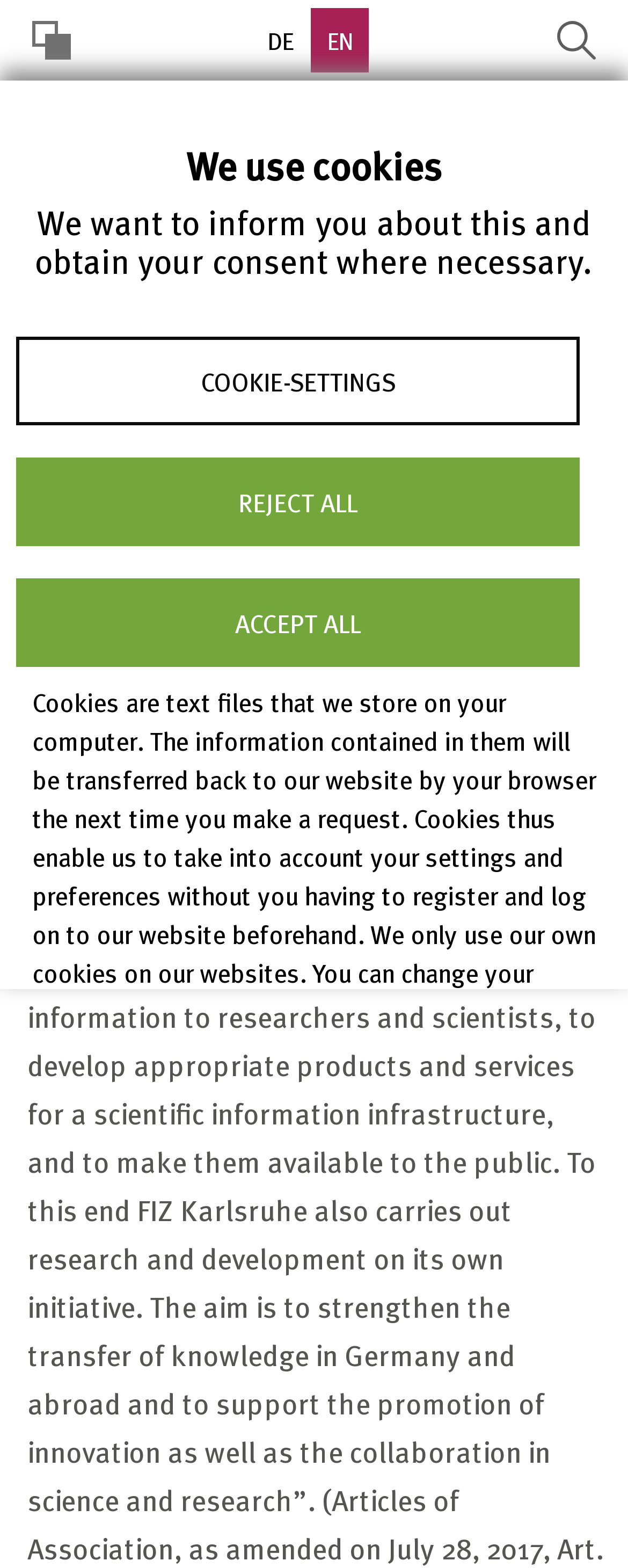Determine the bounding box coordinates for the element that should be clicked to follow this instruction: "Change language to German". The coordinates should be given as four float numbers between 0 and 1, in the format [left, top, right, bottom].

[0.4, 0.005, 0.492, 0.046]